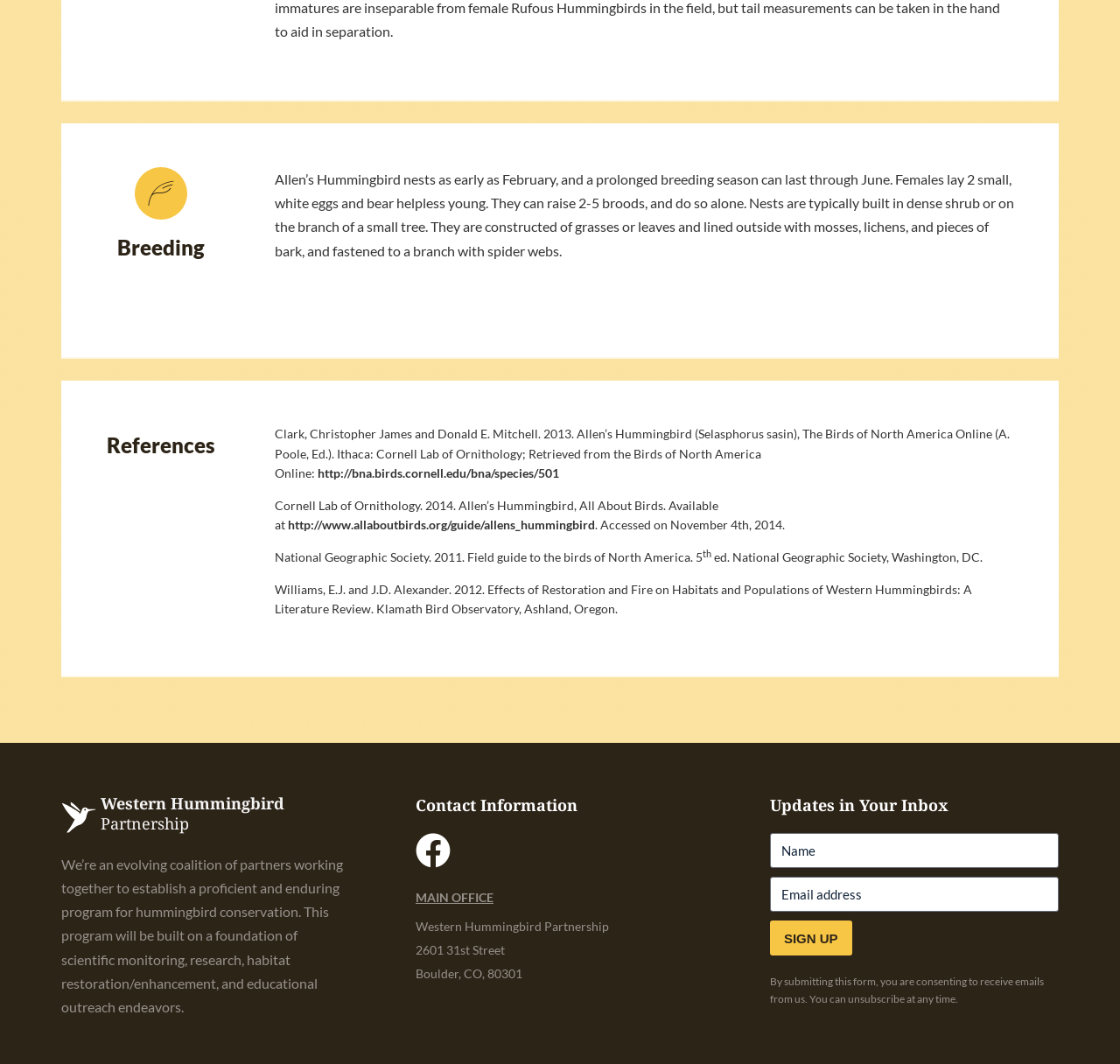What is the purpose of the 'Updates in Your Inbox' section?
Respond to the question with a single word or phrase according to the image.

To receive emails from Western Hummingbird Partnership